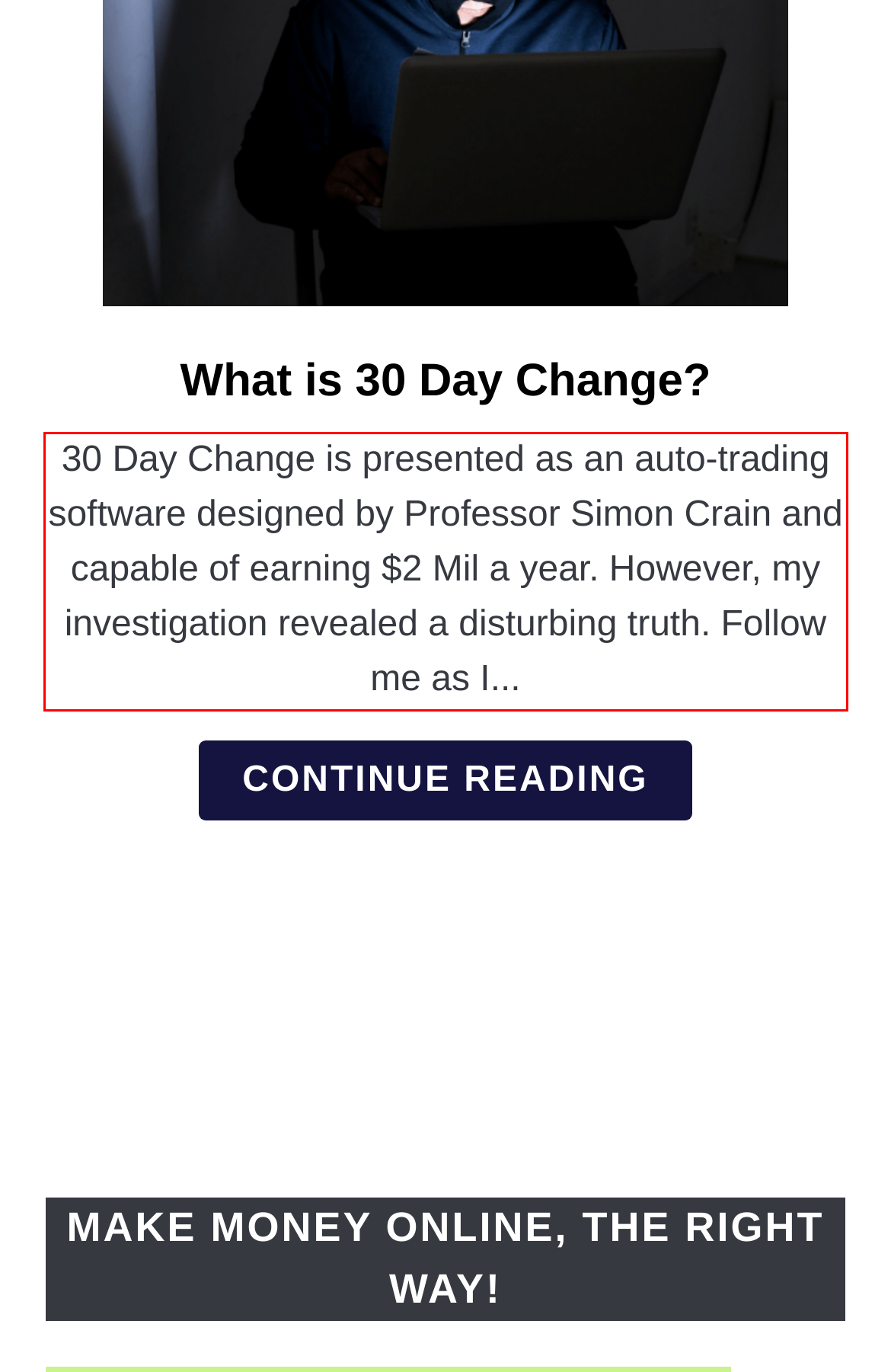Review the webpage screenshot provided, and perform OCR to extract the text from the red bounding box.

30 Day Change is presented as an auto-trading software designed by Professor Simon Crain and capable of earning $2 Mil a year. However, my investigation revealed a disturbing truth. Follow me as I...